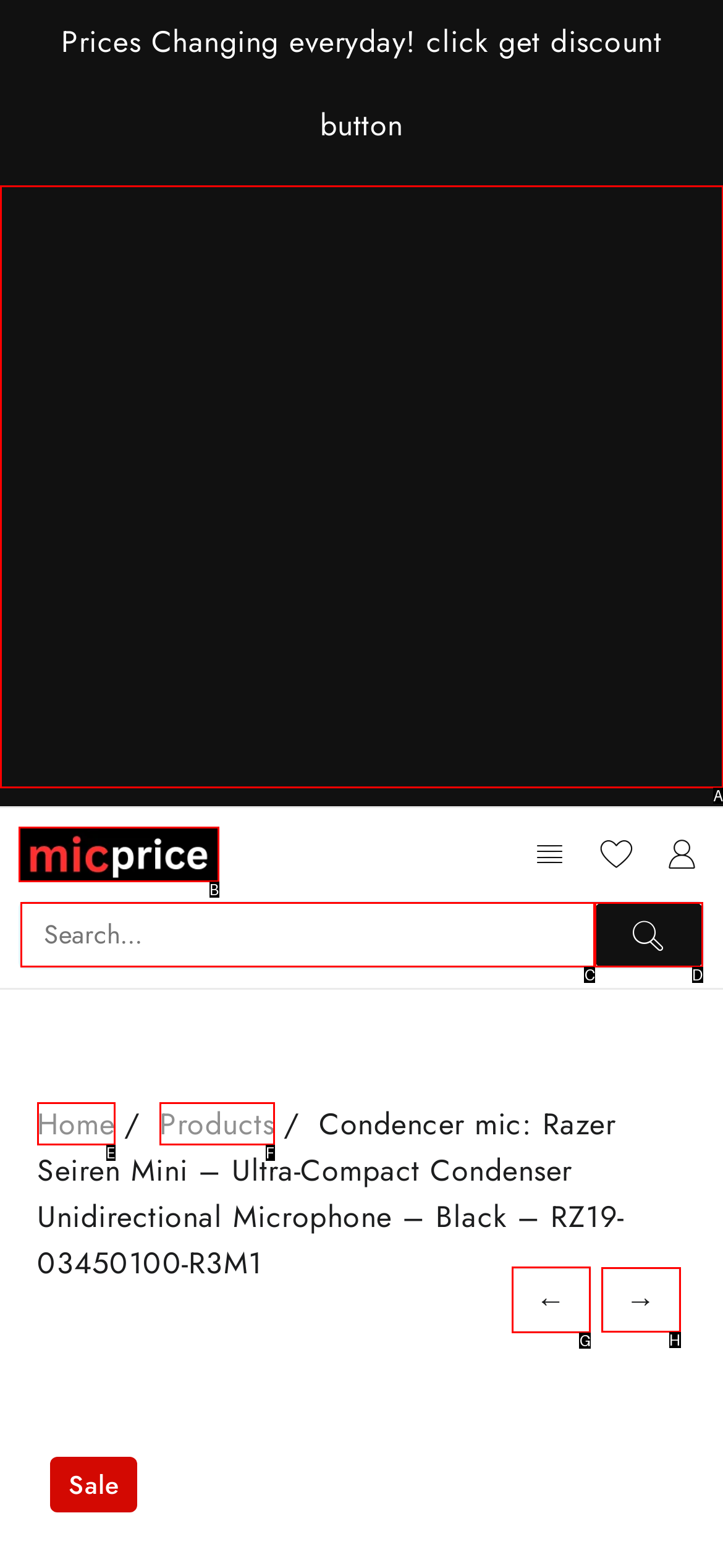Determine the letter of the UI element that you need to click to perform the task: Go back.
Provide your answer with the appropriate option's letter.

G